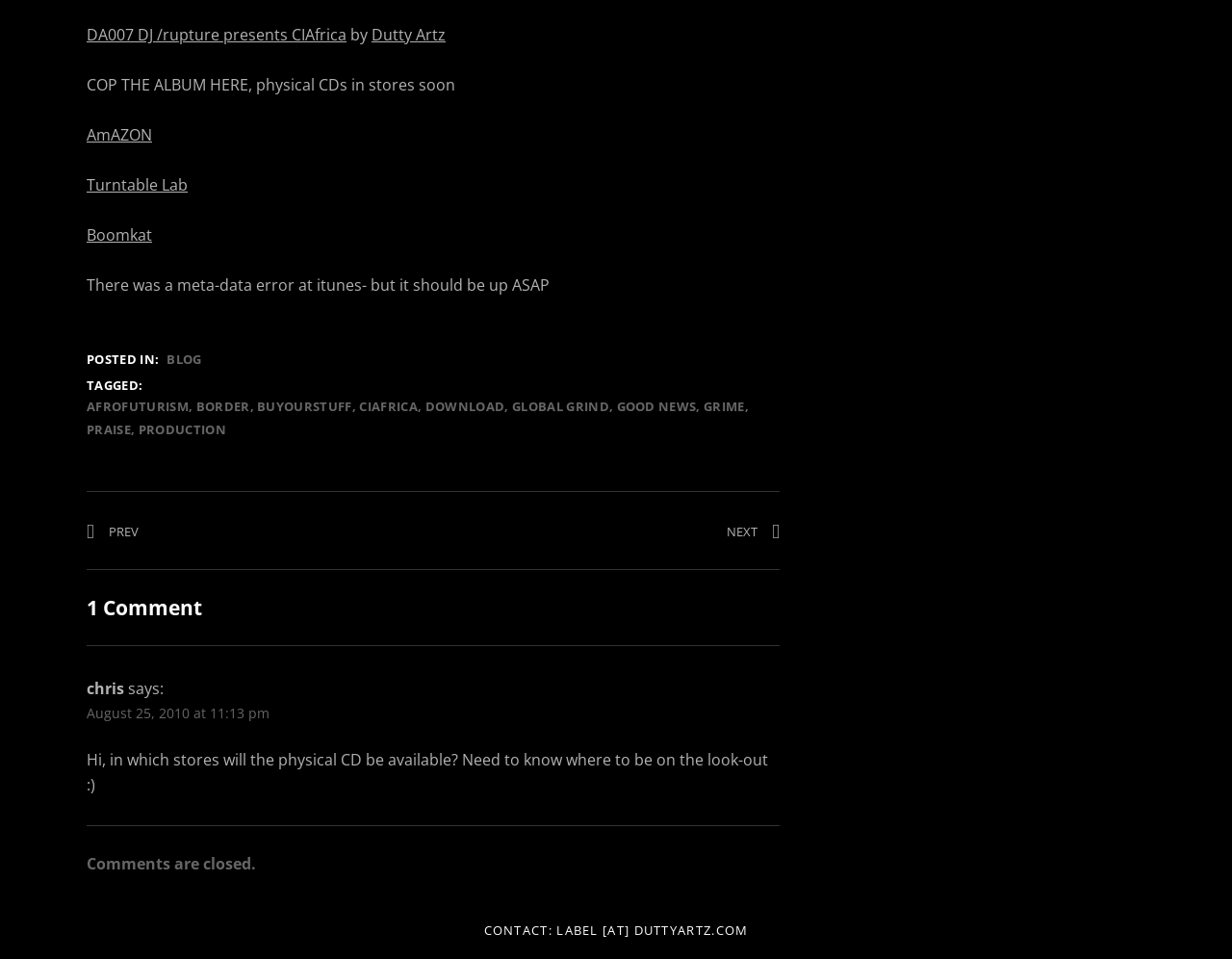Pinpoint the bounding box coordinates of the clickable area necessary to execute the following instruction: "Click on the link to the next post". The coordinates should be given as four float numbers between 0 and 1, namely [left, top, right, bottom].

[0.59, 0.545, 0.615, 0.563]